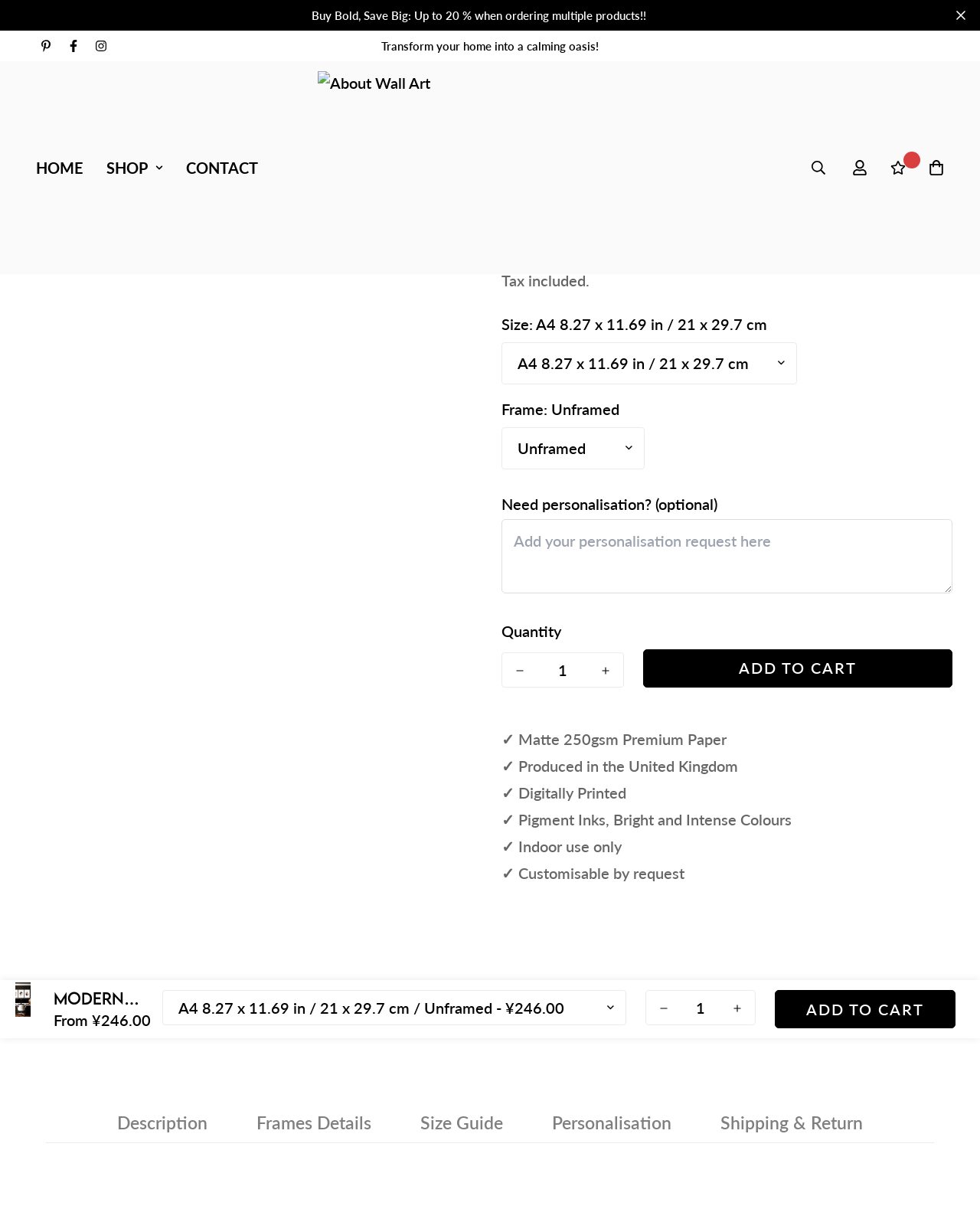Articulate a detailed summary of the webpage's content and design.

This webpage is an e-commerce page selling a set of 3 abstract modern wall art prints for an office. At the top, there is a promotional message "Buy Bold, Save Big: Up to 20 % when ordering multiple products!!" followed by a Pinterest icon, Facebook icon, and Instagram icon. Below these icons, there is a header section with links to "HOME", "SHOP", "CONTACT", and "About Wall Art".

The main content of the page is divided into two sections. On the left side, there is a large image of the wall art prints, and on the right side, there is a product description section. The product description section includes the product title "Modern wall art for office | set of 3 wall art prints", a regular price of ¥246.00, and a tax-included message. Below this, there are options to select the size and frame type of the product. There is also a section for personalization, where customers can enter their personalization details.

Further down, there is a section highlighting the product features, including the use of matte 250gsm premium paper, production in the United Kingdom, digital printing, and indoor use only. There is also a call-to-action button "ADD TO CART" to add the product to the shopping cart.

At the bottom of the page, there is a section with three tabs: "Description", "Frames Details", and "Size Guide".